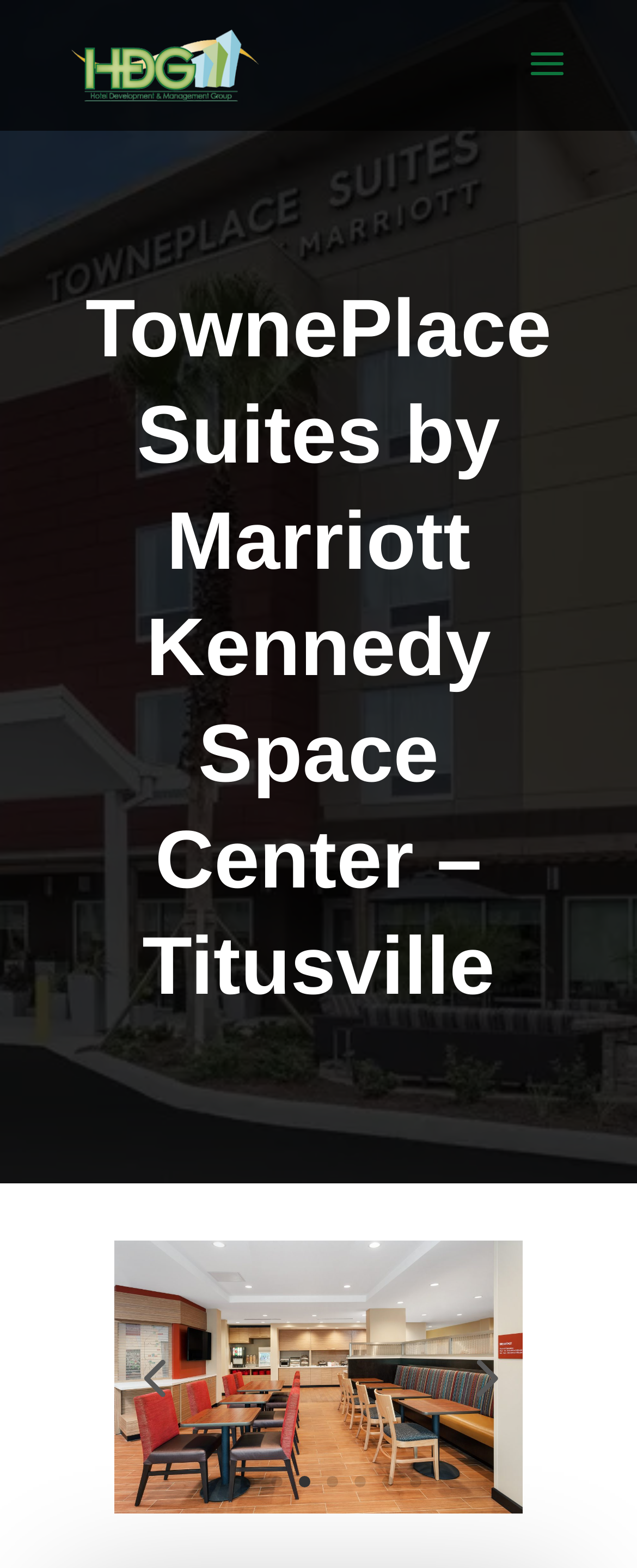How many rating options are available?
Using the image, answer in one word or phrase.

8